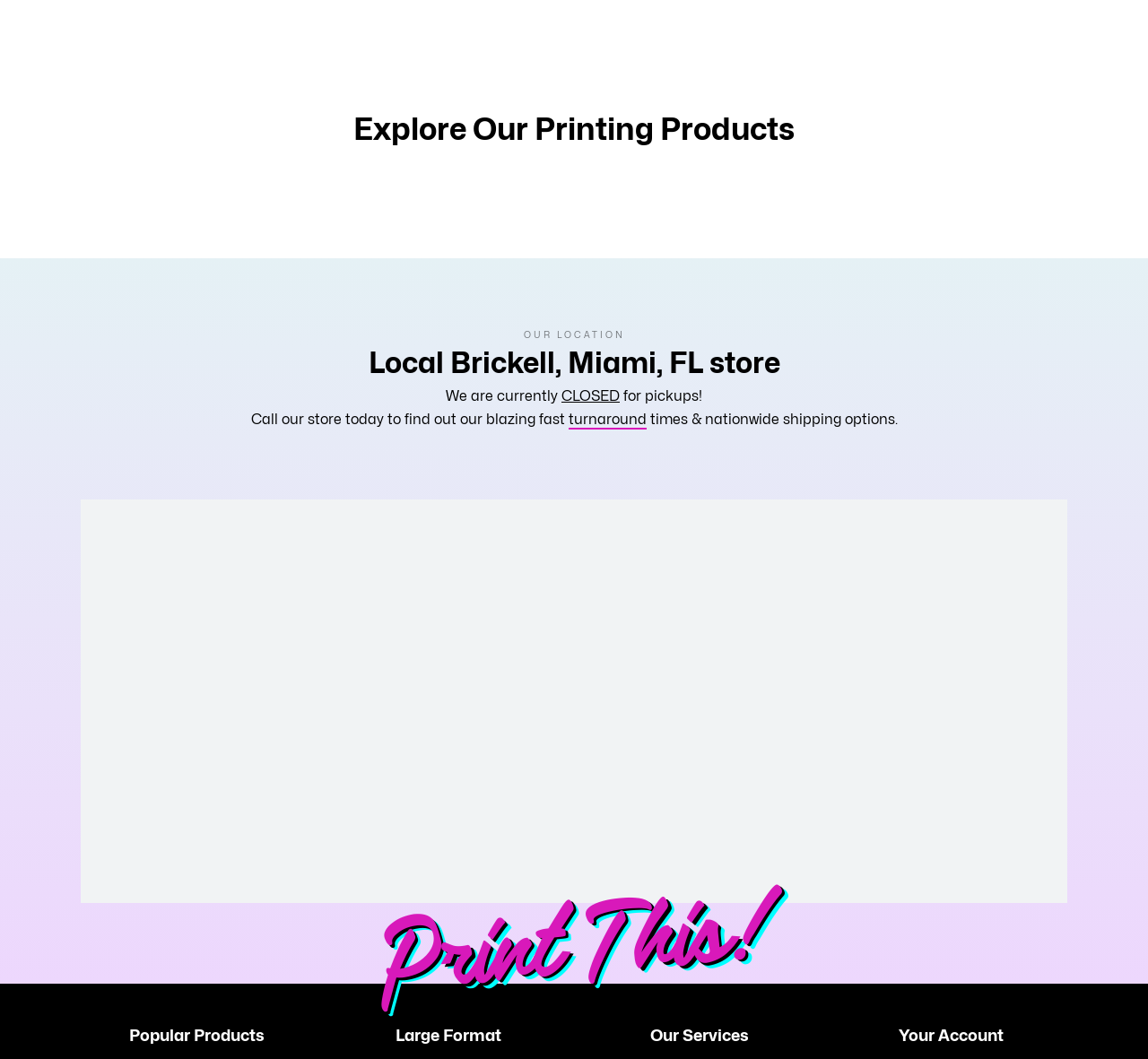Identify the bounding box coordinates of the clickable section necessary to follow the following instruction: "Learn about local store". The coordinates should be presented as four float numbers from 0 to 1, i.e., [left, top, right, bottom].

[0.071, 0.312, 0.929, 0.32]